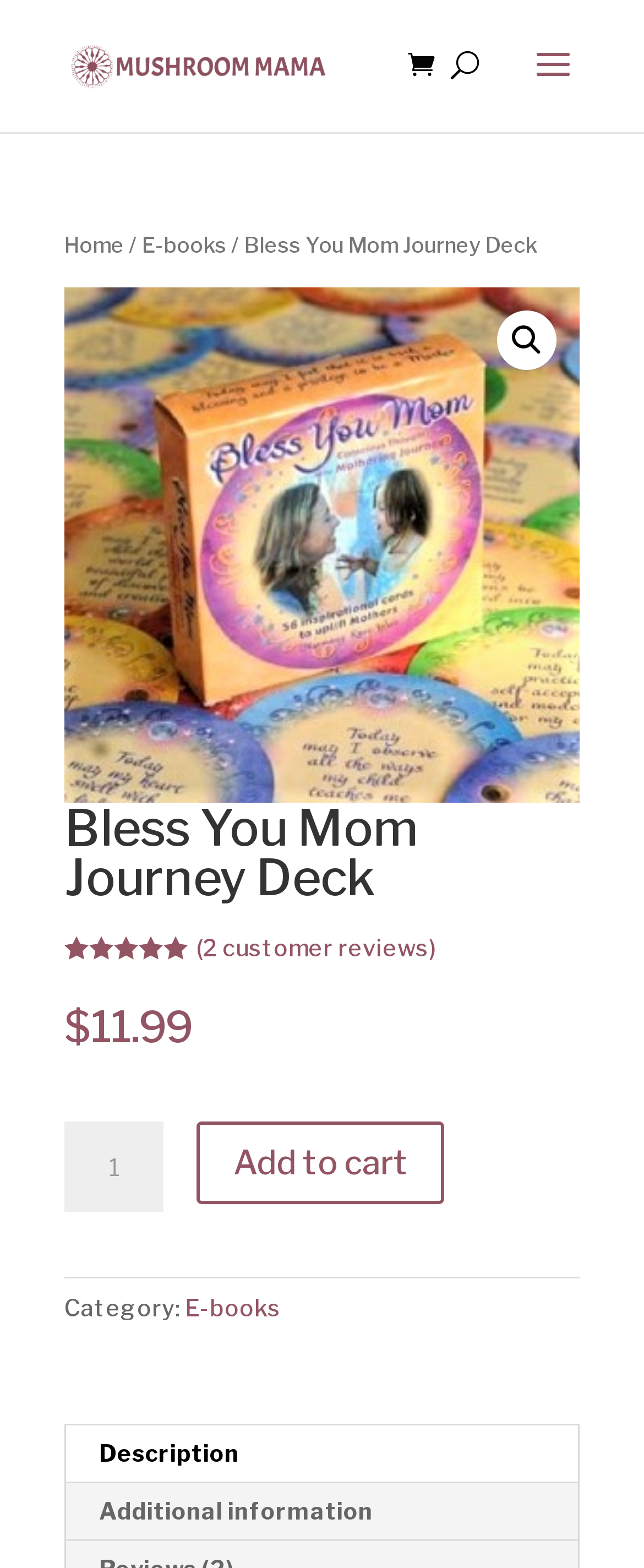Identify the bounding box for the element characterized by the following description: "title="BlessYouMom_Cards sq"".

[0.1, 0.183, 0.9, 0.512]